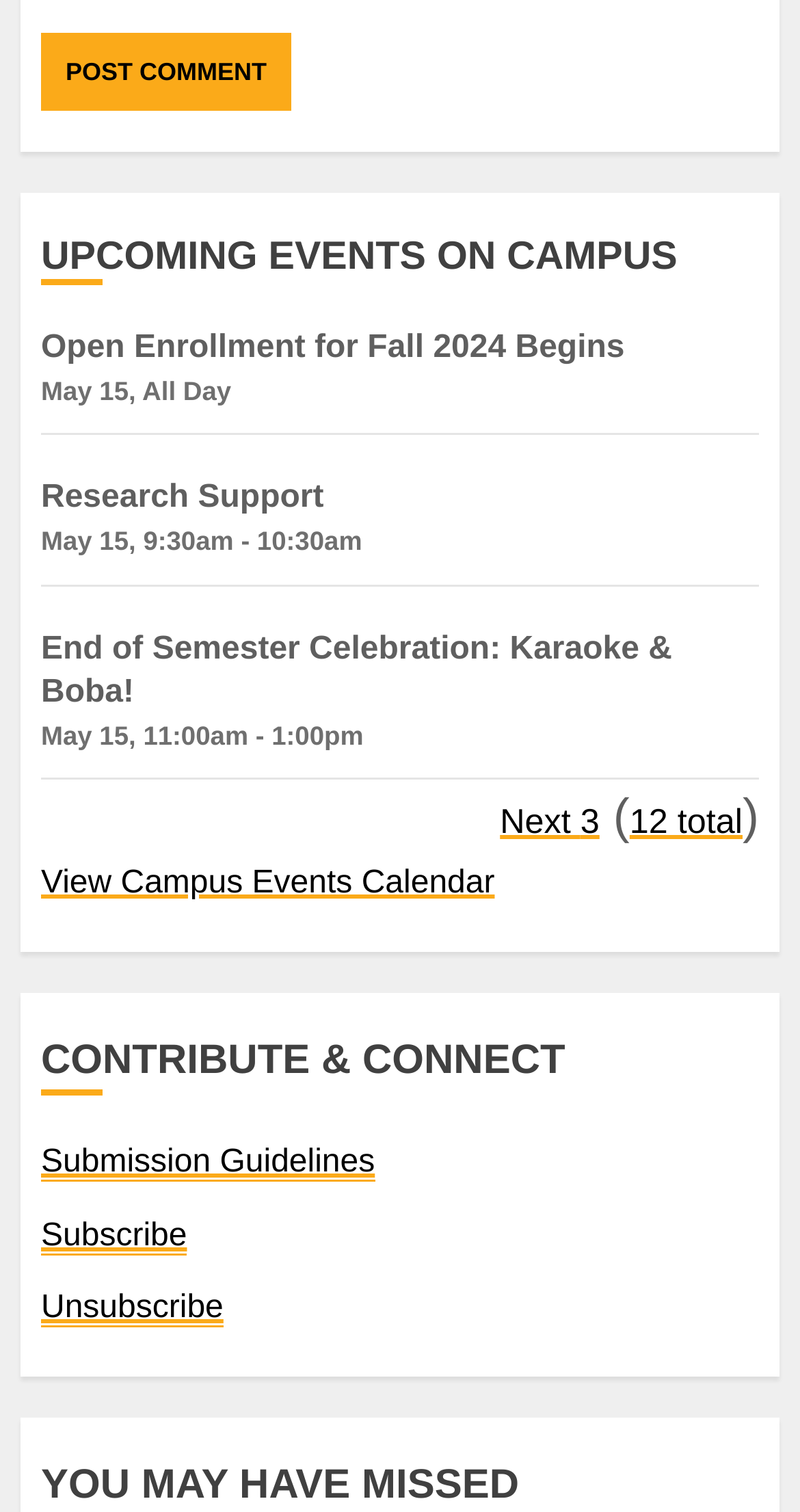What is the date of the 'End of Semester Celebration' event?
Please provide a detailed and comprehensive answer to the question.

I found the date 'May 15' associated with the 'End of Semester Celebration: Karaoke & Boba!' event, which is listed under the 'UPCOMING EVENTS ON CAMPUS' heading.